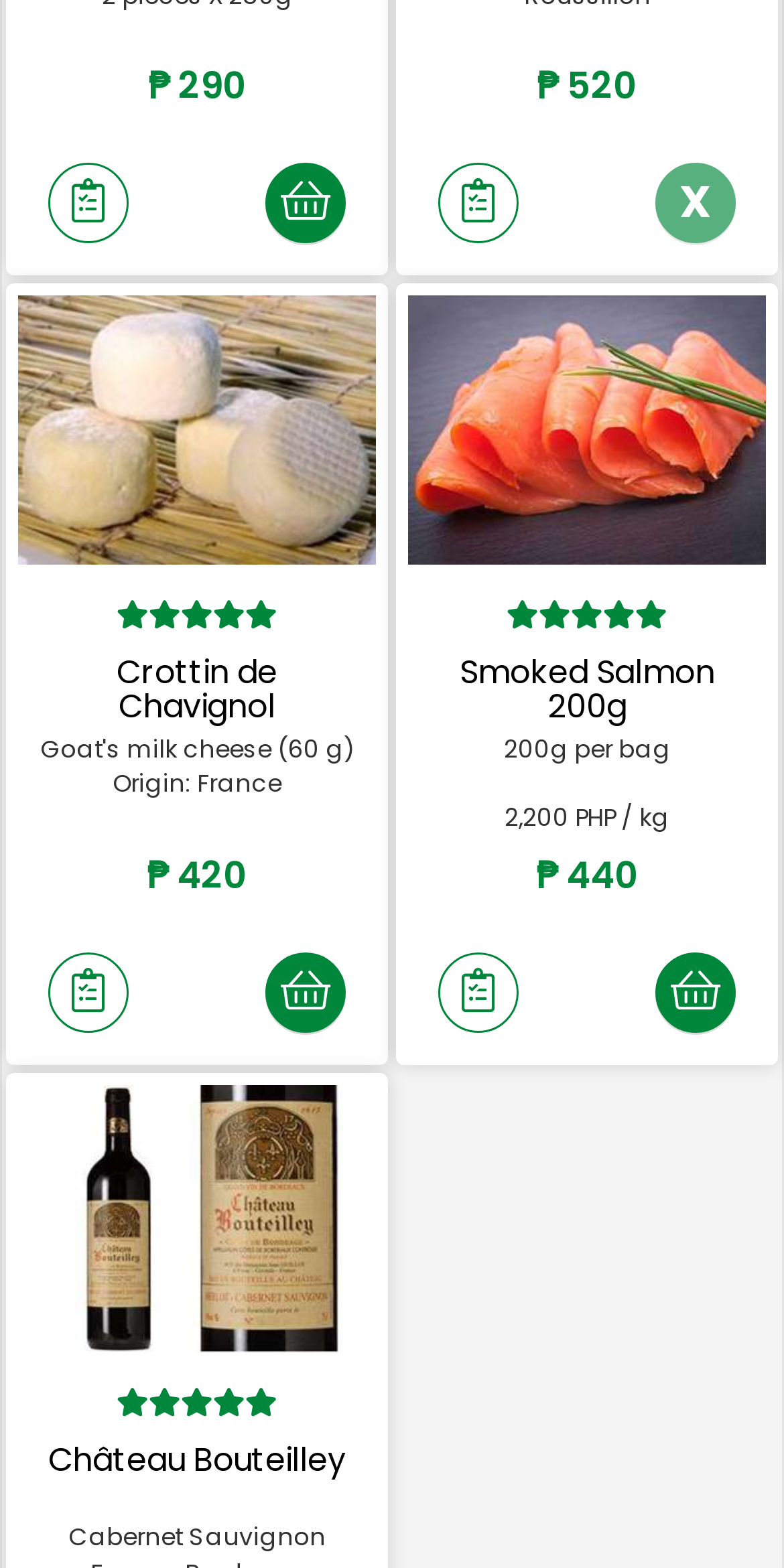Determine the bounding box coordinates of the clickable region to carry out the instruction: "Add Smoked Salmon 200g to cart".

[0.559, 0.607, 0.662, 0.659]